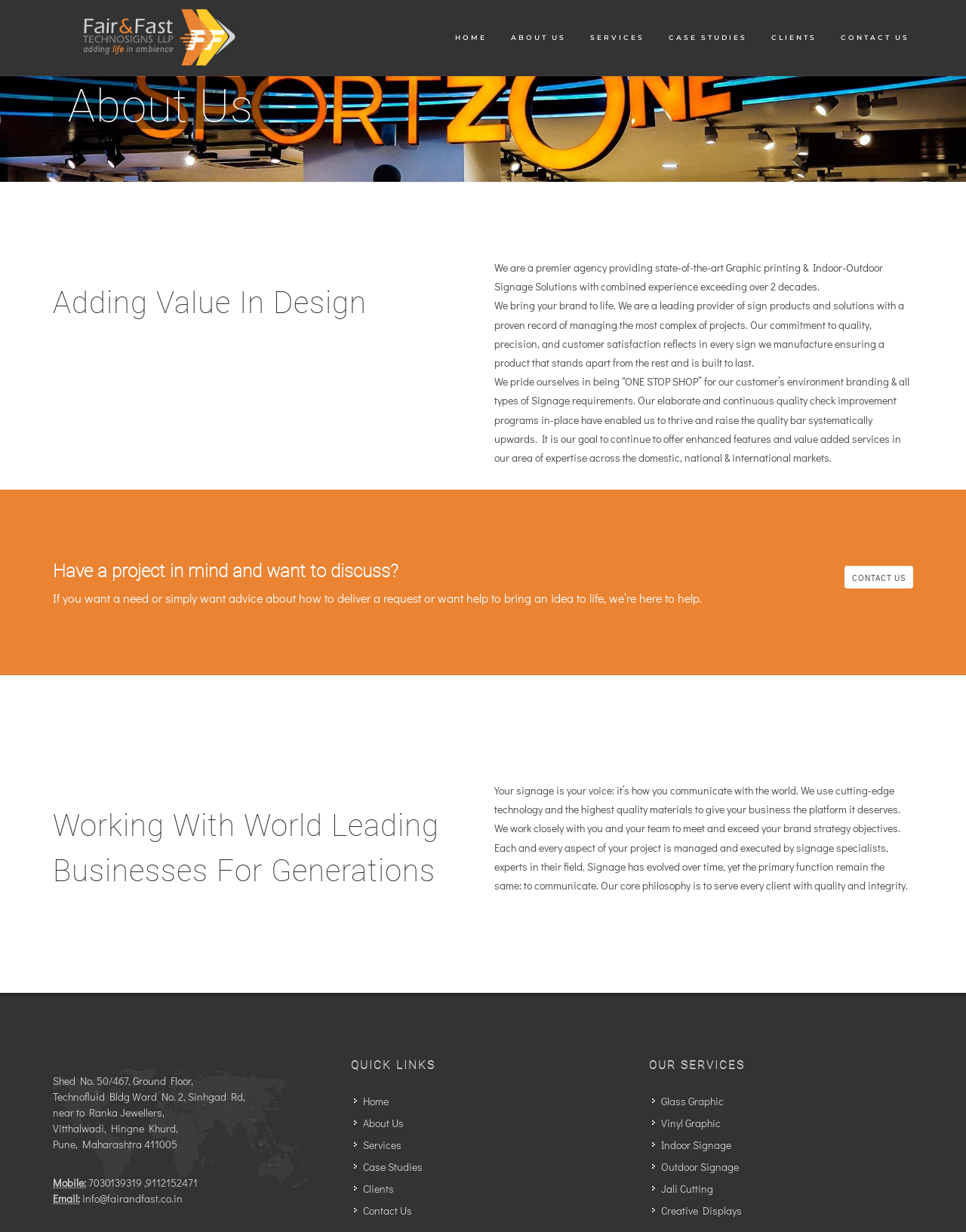Please identify the bounding box coordinates of the clickable element to fulfill the following instruction: "Click on the SERVICES link". The coordinates should be four float numbers between 0 and 1, i.e., [left, top, right, bottom].

[0.599, 0.0, 0.679, 0.061]